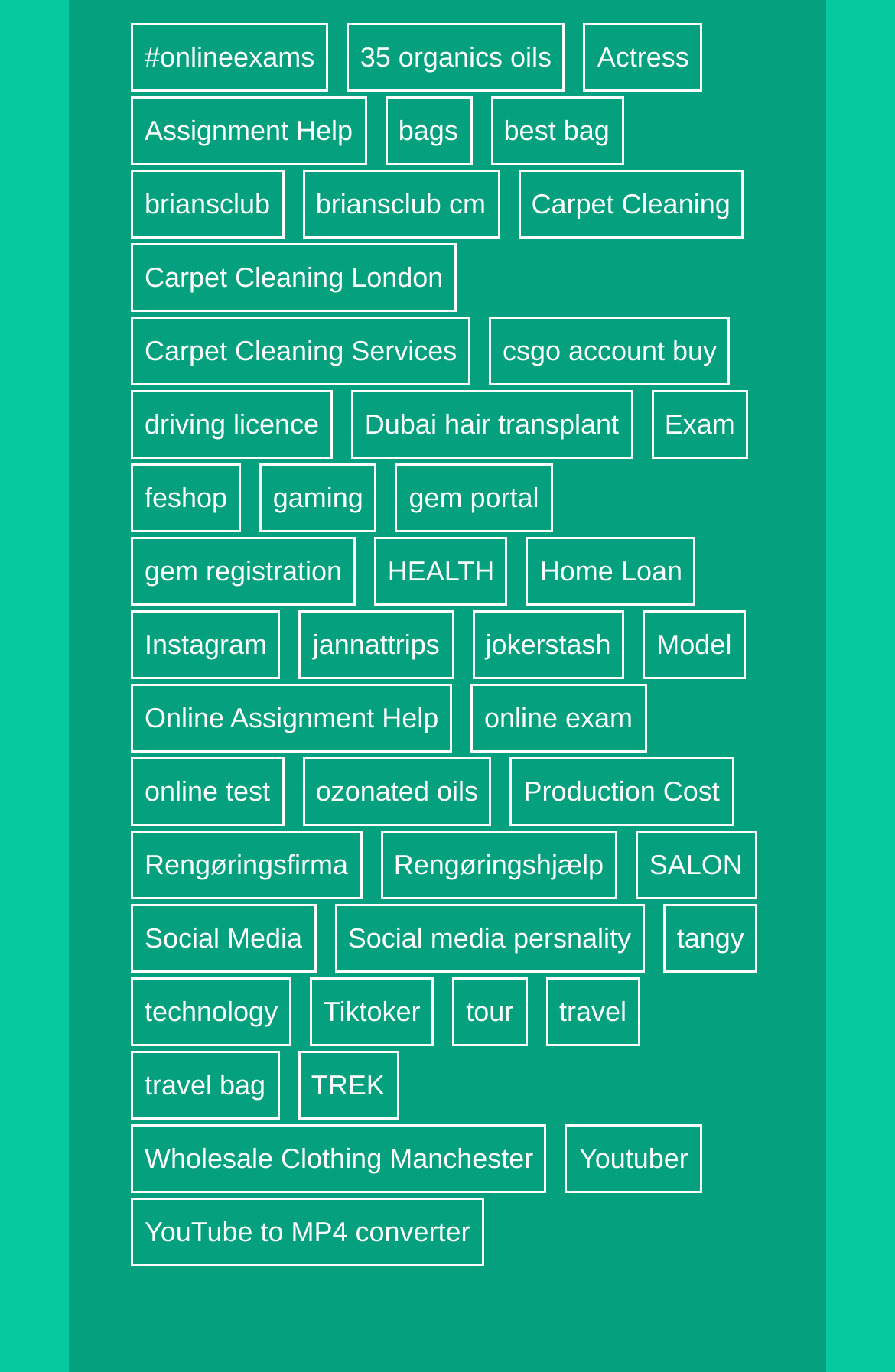What is the vertical position of the link 'HEALTH'?
Carefully analyze the image and provide a detailed answer to the question.

I compared the y1 and y2 coordinates of the link 'HEALTH' with the other links and found that it is located above the middle of the webpage.